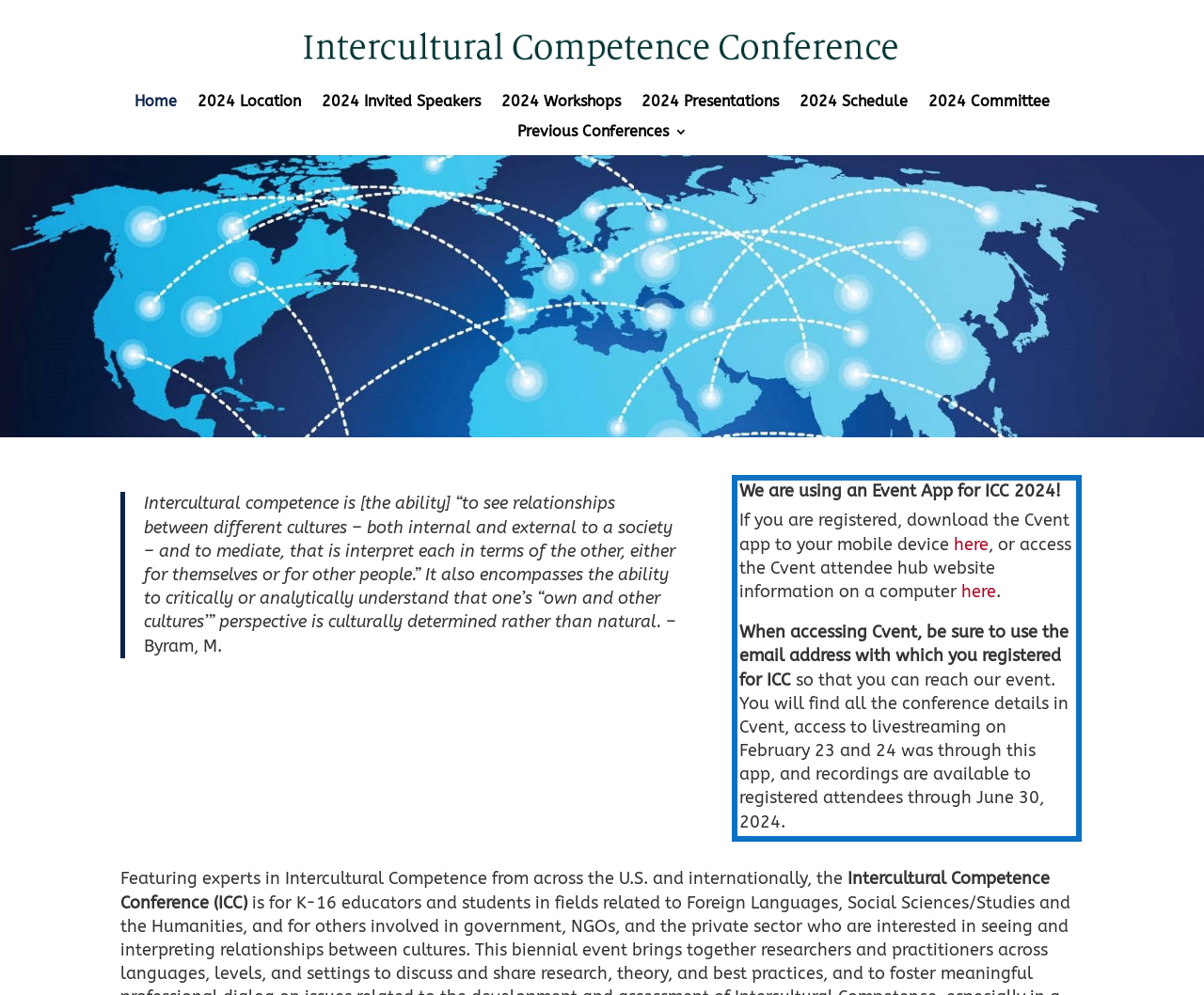Can you find the bounding box coordinates of the area I should click to execute the following instruction: "access the Cvent attendee hub website"?

[0.799, 0.584, 0.827, 0.605]